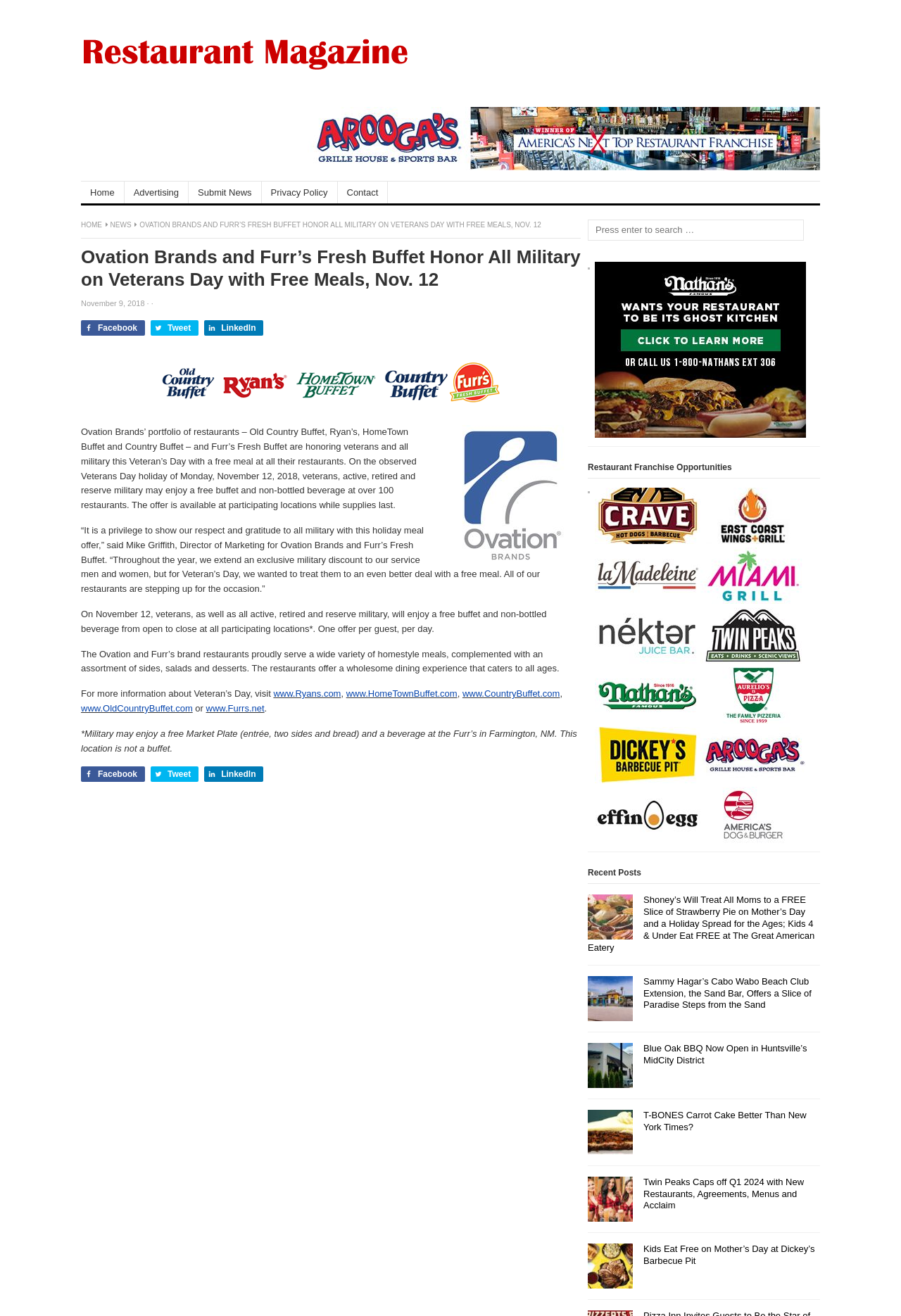Please identify the bounding box coordinates of the element I need to click to follow this instruction: "Click the Home link".

[0.09, 0.138, 0.138, 0.154]